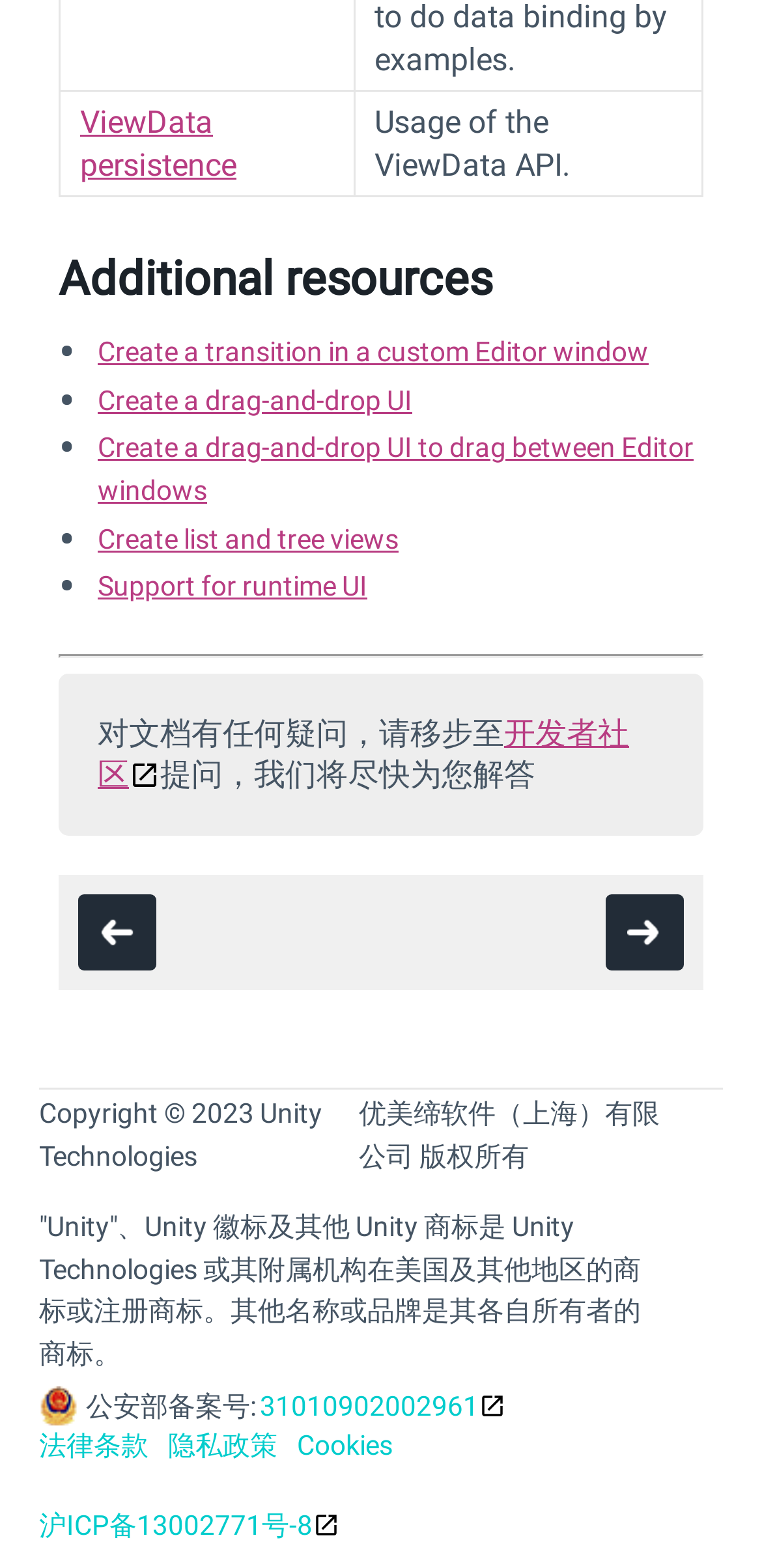Identify the bounding box coordinates of the clickable section necessary to follow the following instruction: "Check the copyright information". The coordinates should be presented as four float numbers from 0 to 1, i.e., [left, top, right, bottom].

[0.051, 0.7, 0.423, 0.747]